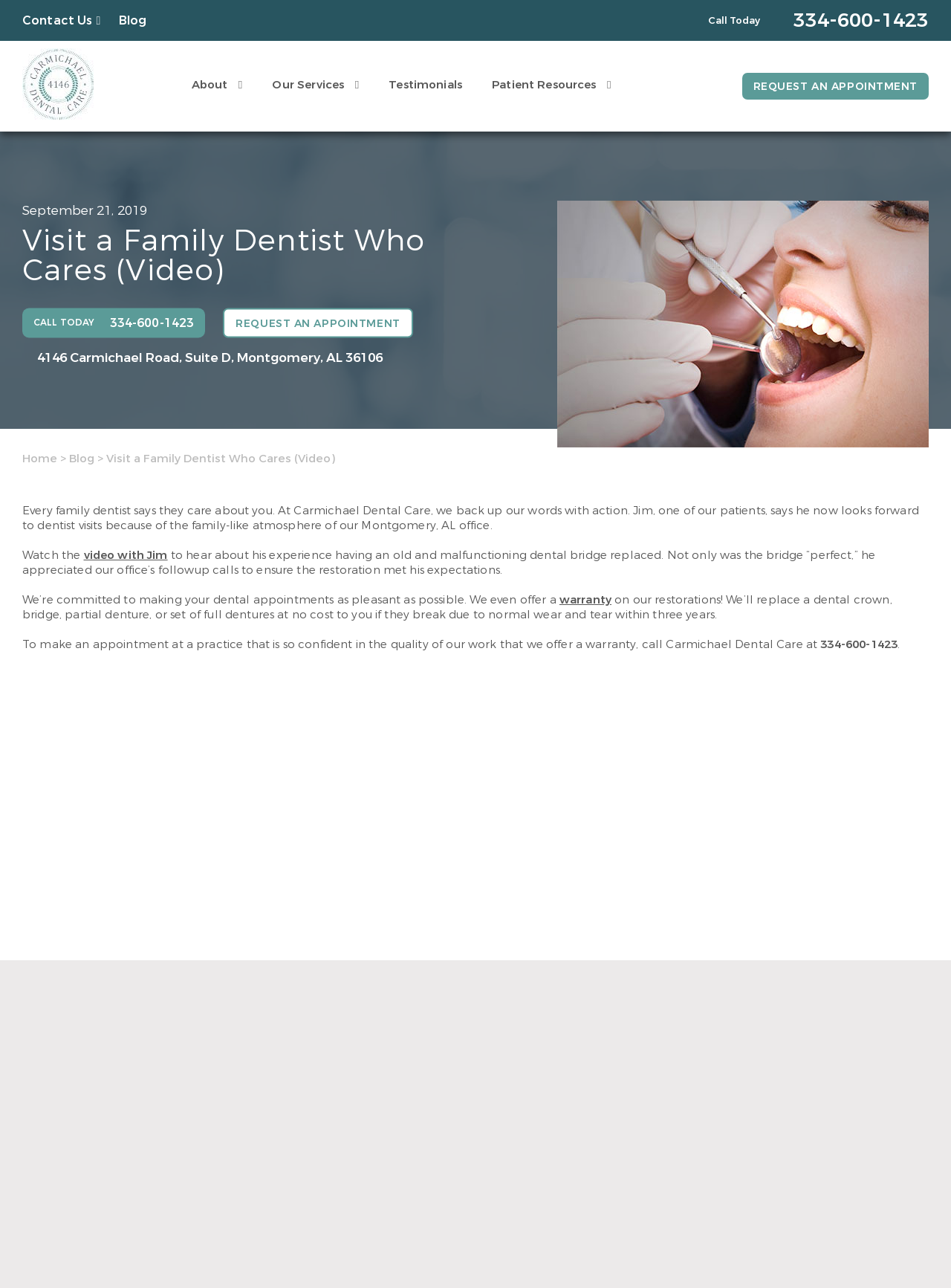Please mark the bounding box coordinates of the area that should be clicked to carry out the instruction: "Request an appointment".

[0.78, 0.057, 0.977, 0.077]